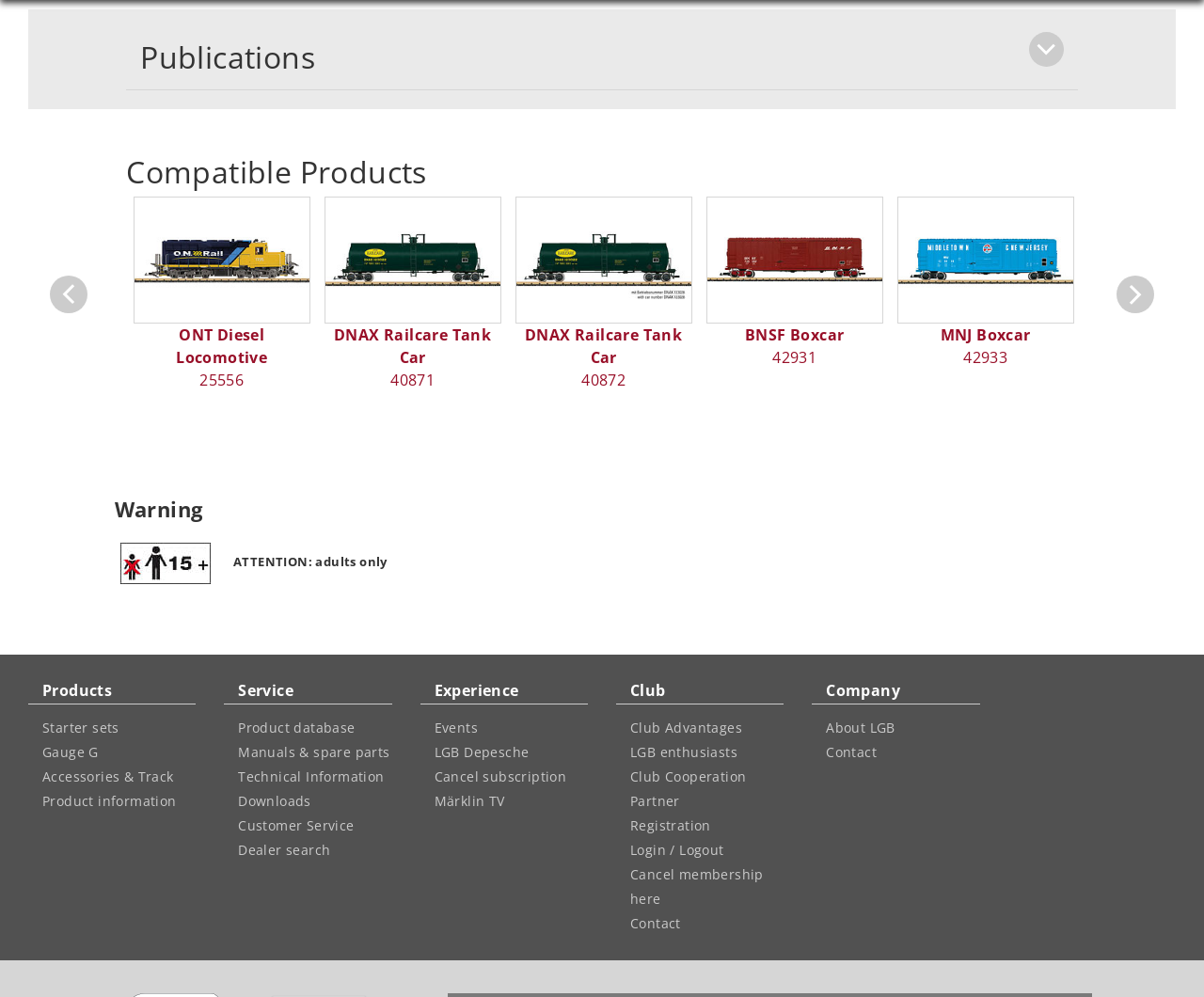Provide the bounding box coordinates of the HTML element described by the text: "alt="BNSF Boxcar" title="BNSF Boxcar"".

[0.586, 0.197, 0.733, 0.324]